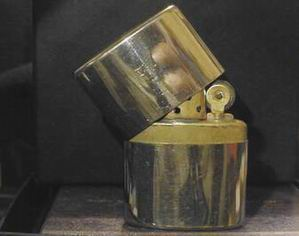Describe the scene in the image with detailed observations.

This image depicts a vintage Zippo lighter, characterized by its distinctive brushed metal finish and classic design. The lighter, slightly open, showcases the iconic mechanism where the lid hinges back. This design was introduced by George G. Blaisdell in the early 1930s, during a time when he sought to create a more aesthetically pleasing and functional lighter as an alternative to clumsy options available then. The Zippo lighter remains a symbol of craftsmanship and durability, with its basic structure largely unchanged since its inception, embodying a blend of practicality and style. This particular model exemplifies the elegant simplicity and robust engineering that have made Zippo lighters a beloved accessory over the decades.